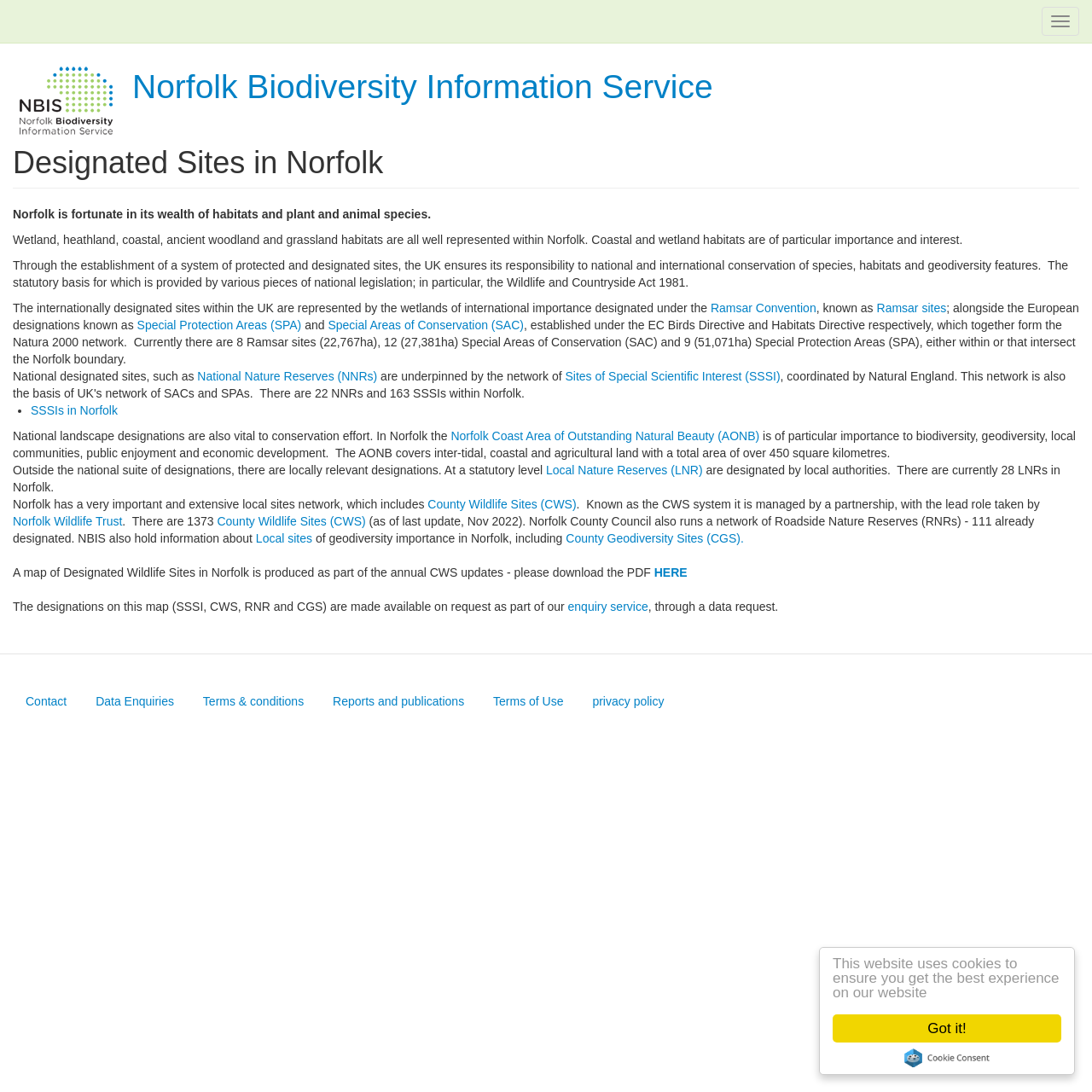What is the role of Norfolk Wildlife Trust?
Using the information presented in the image, please offer a detailed response to the question.

According to the webpage, Norfolk Wildlife Trust takes the lead role in managing the County Wildlife Sites (CWS) system, which is a partnership that includes other organizations.